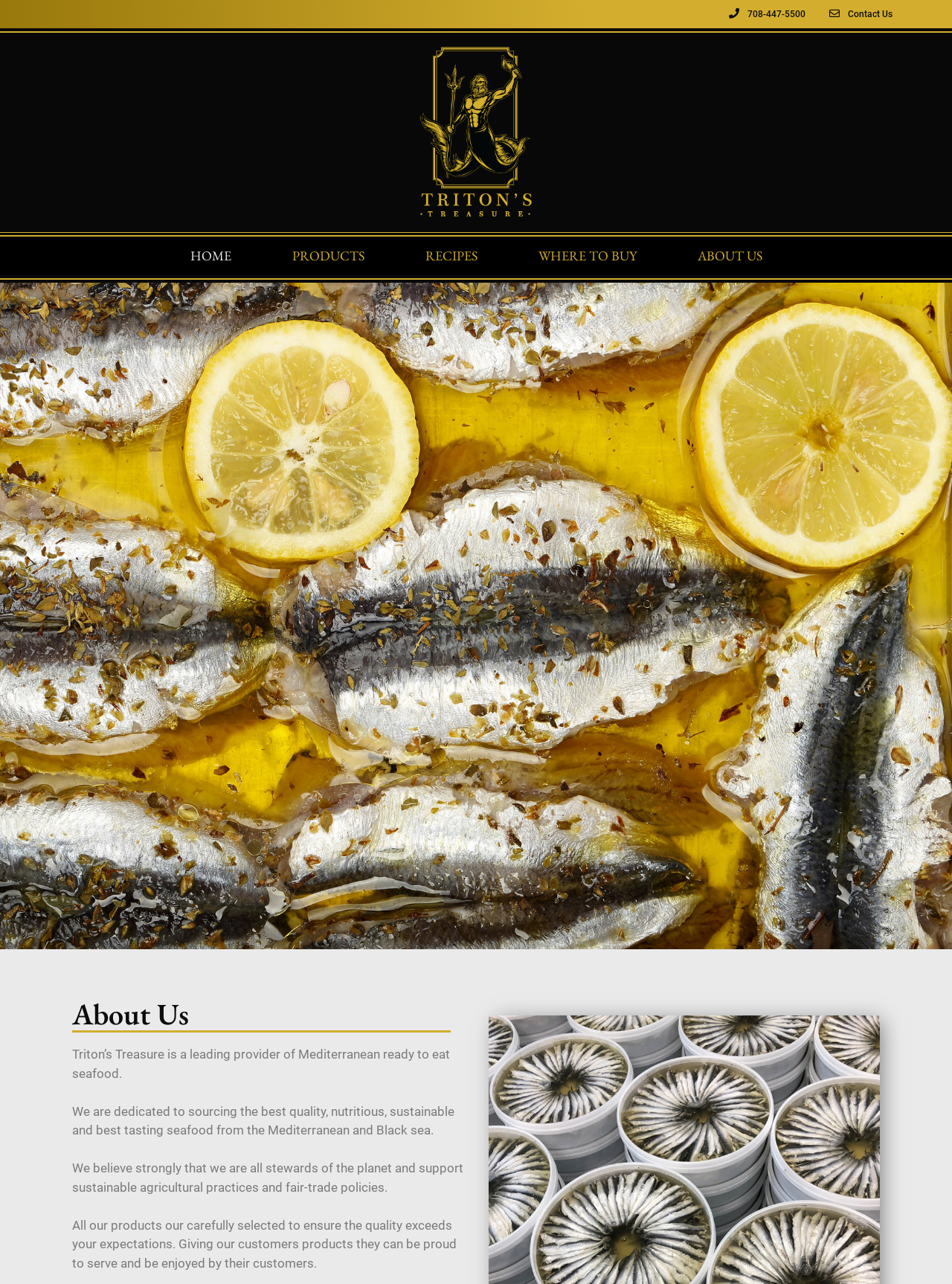Describe the webpage in detail, including text, images, and layout.

The webpage is about Triton's Treasure, a Mediterranean seafood provider. At the top right corner, there is a phone number "708-447-5500" and a "Contact Us" link. Below these, there is a prominent link with no text, possibly an icon or a logo. 

On the top left, there is a navigation menu with five links: "HOME", "PRODUCTS", "RECIPES", "WHERE TO BUY", and "ABOUT US". These links are aligned horizontally and take up about half of the screen width.

The main content of the page is focused on the "About Us" section, which is indicated by a heading at the top left. Below the heading, there are four paragraphs of text that describe the company's mission and values. The text explains that Triton's Treasure sources high-quality, nutritious, and sustainable seafood from the Mediterranean and Black Sea, and supports fair-trade policies and sustainable agricultural practices. The company ensures that its products exceed customer expectations and can be proudly served.